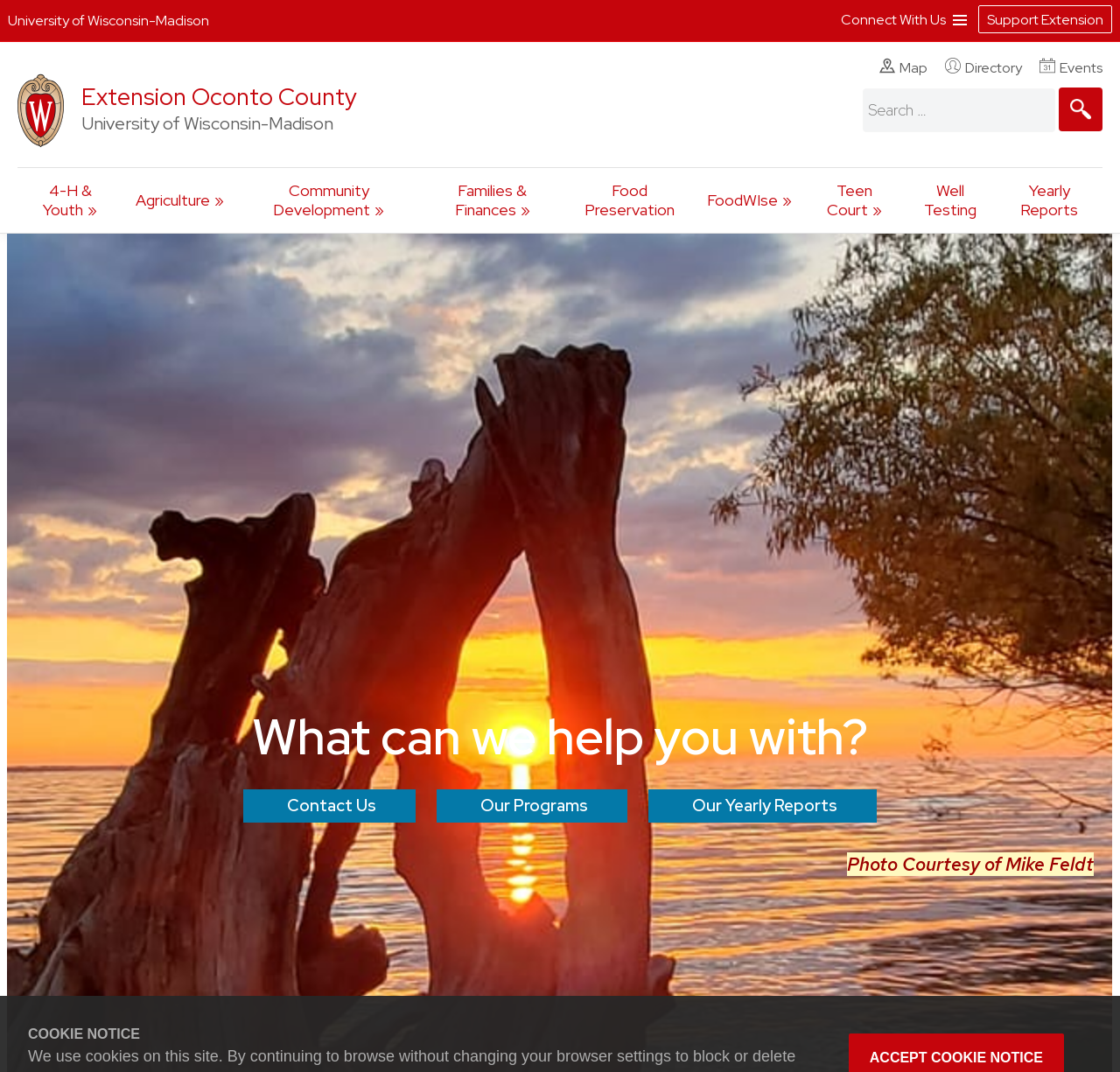Locate the bounding box coordinates of the element's region that should be clicked to carry out the following instruction: "Contact us". The coordinates need to be four float numbers between 0 and 1, i.e., [left, top, right, bottom].

[0.217, 0.736, 0.371, 0.767]